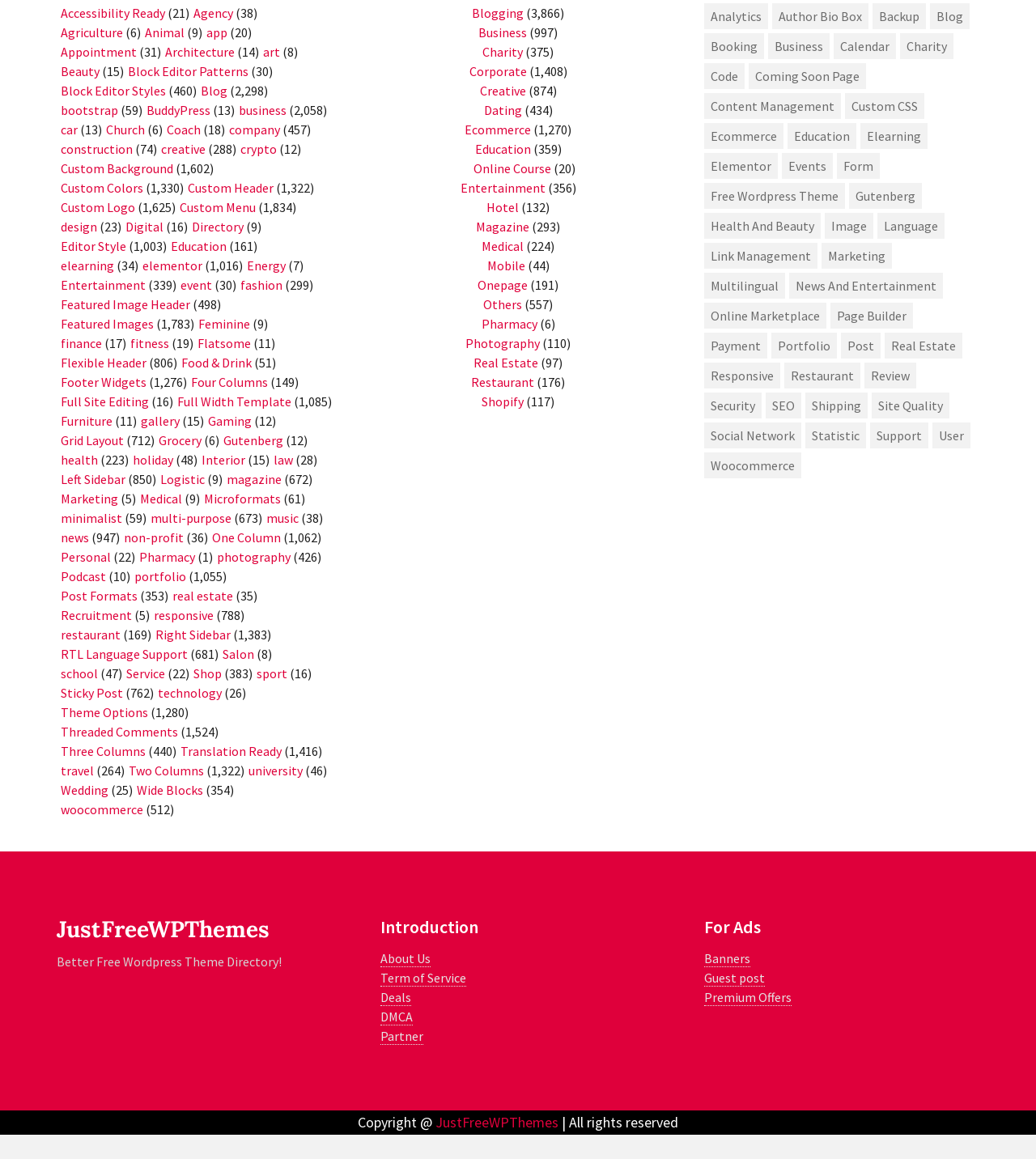Find the bounding box coordinates of the element to click in order to complete this instruction: "Browse business templates". The bounding box coordinates must be four float numbers between 0 and 1, denoted as [left, top, right, bottom].

[0.23, 0.088, 0.277, 0.102]